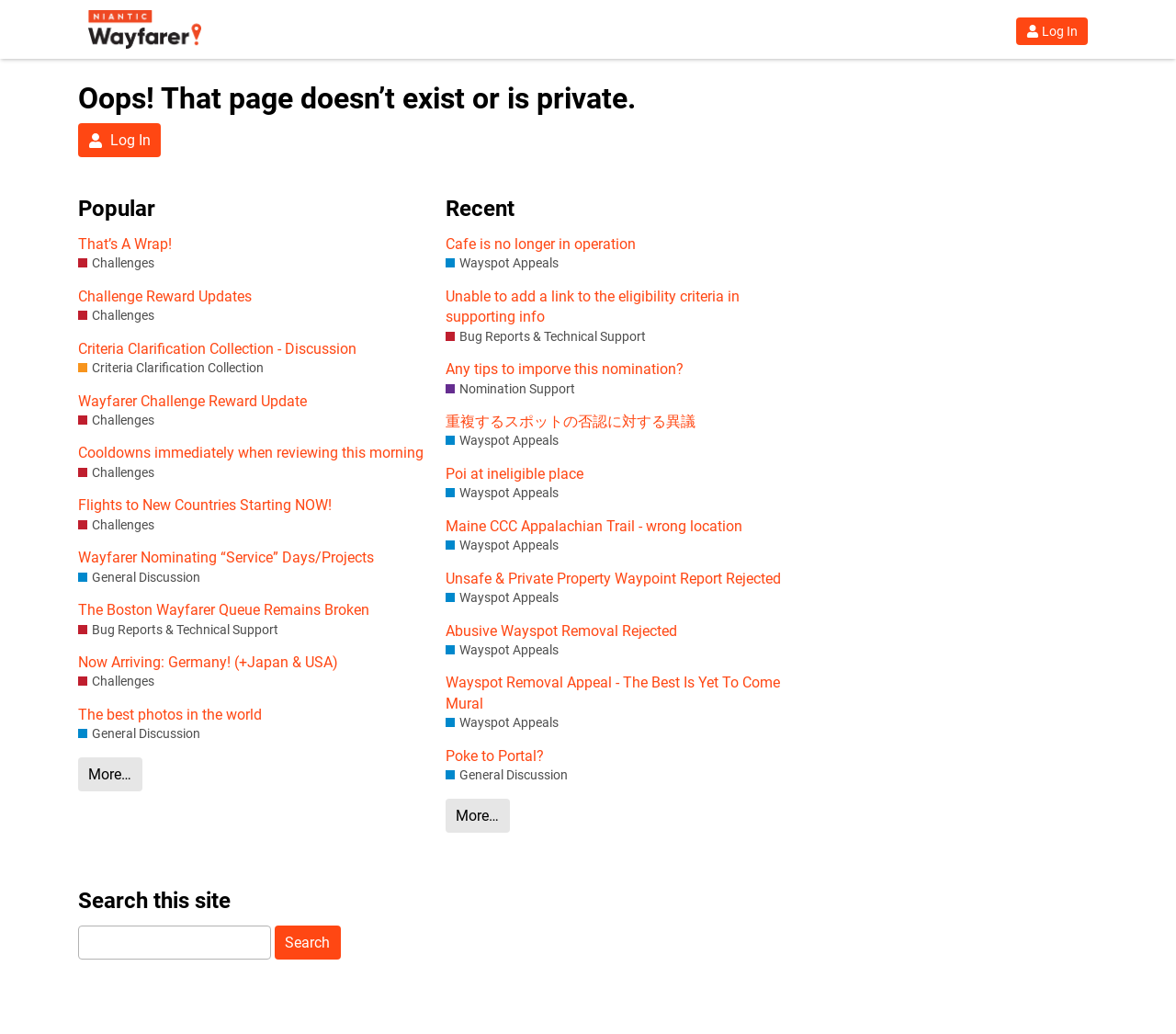What is the purpose of the 'Wayspot Appeals' category? Based on the image, give a response in one word or a short phrase.

Appeal rejected nominations or edits